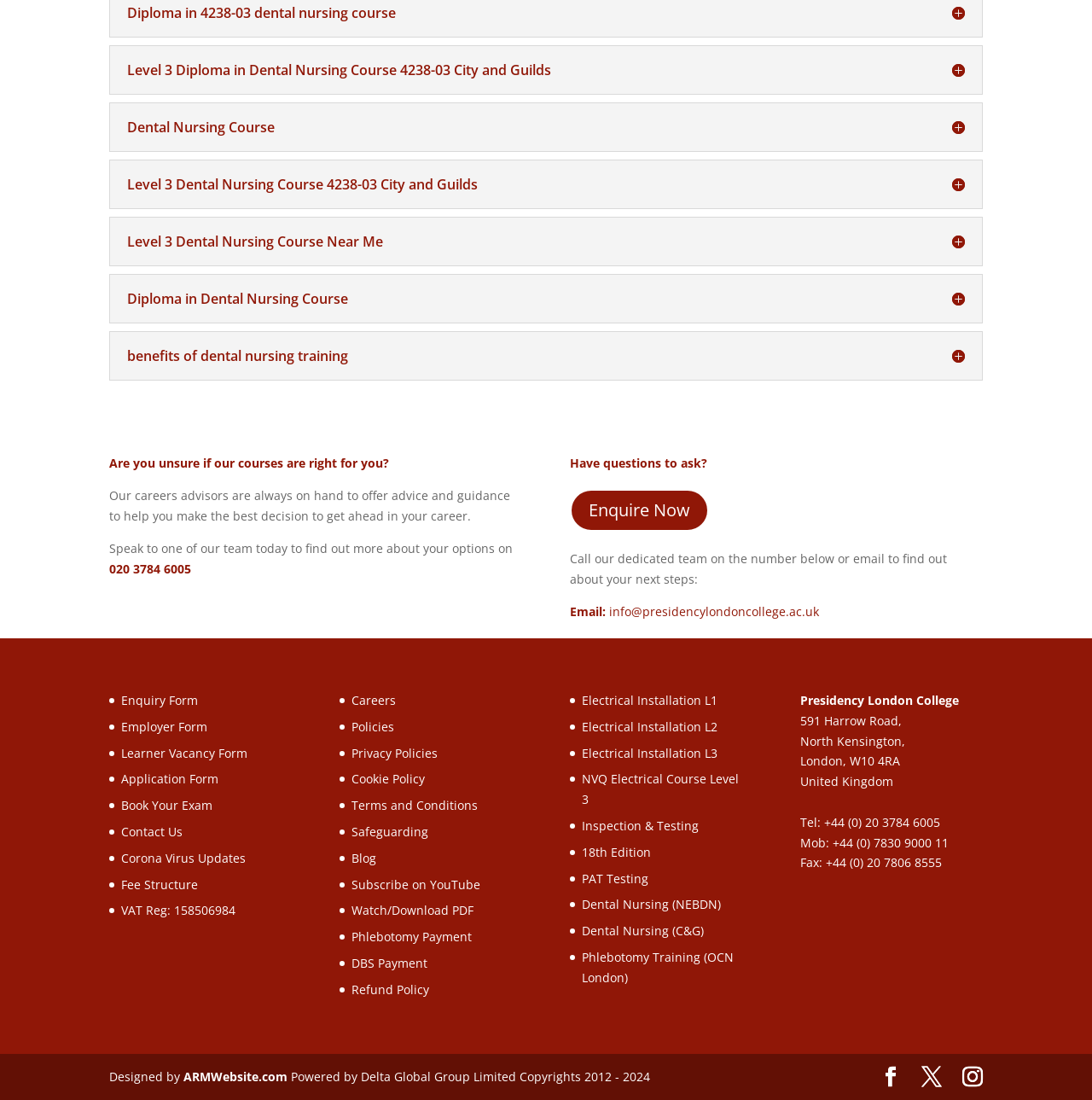What is the email address to contact for enquiries?
Based on the visual information, provide a detailed and comprehensive answer.

I found the email address by looking at the static text elements on the webpage, specifically the one that says 'Email:' followed by the email address 'info@presidencylondoncollege.ac.uk'.